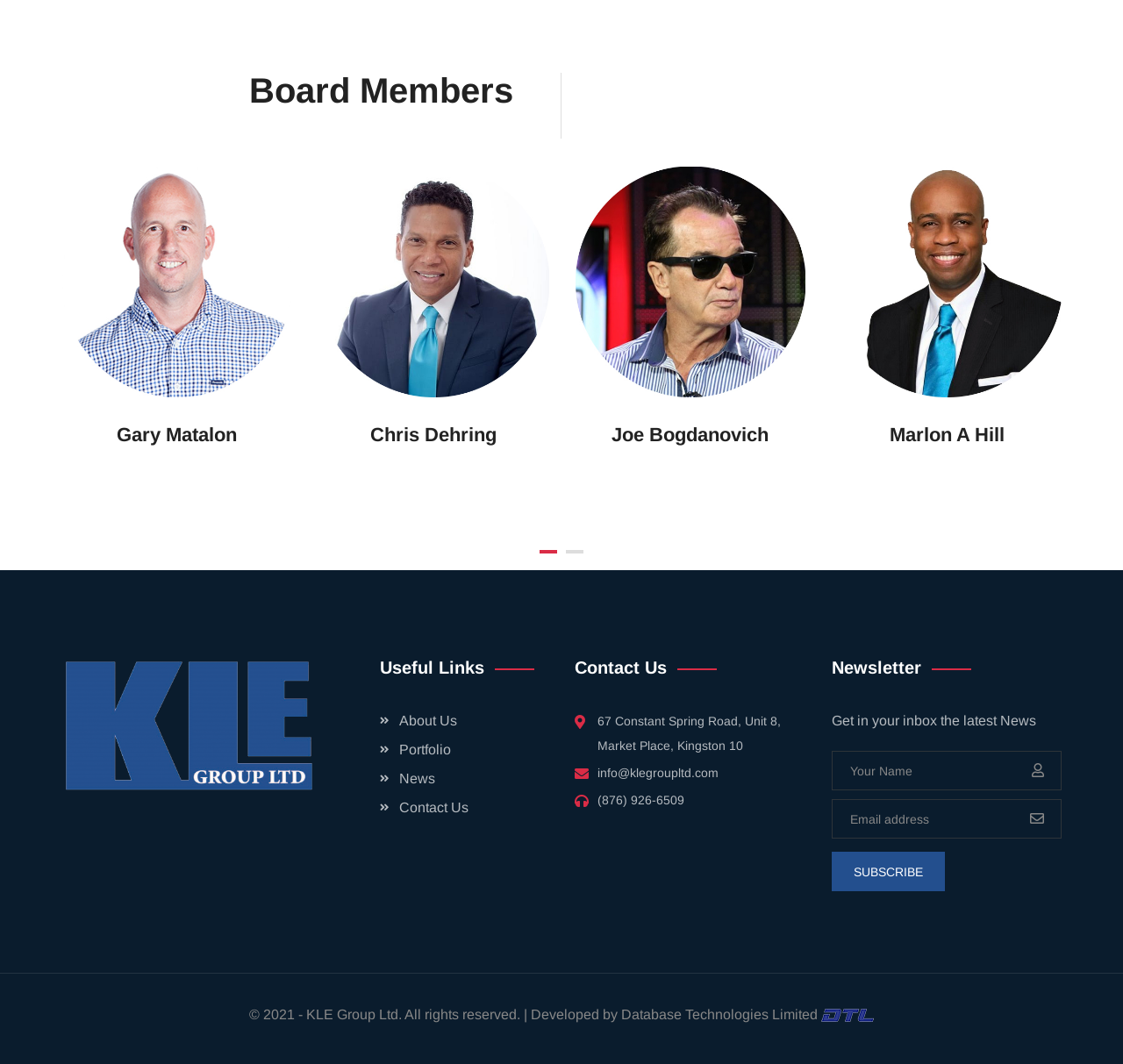Please determine the bounding box coordinates of the element to click on in order to accomplish the following task: "View Chris Dehring's details". Ensure the coordinates are four float numbers ranging from 0 to 1, i.e., [left, top, right, bottom].

[0.33, 0.395, 0.442, 0.422]